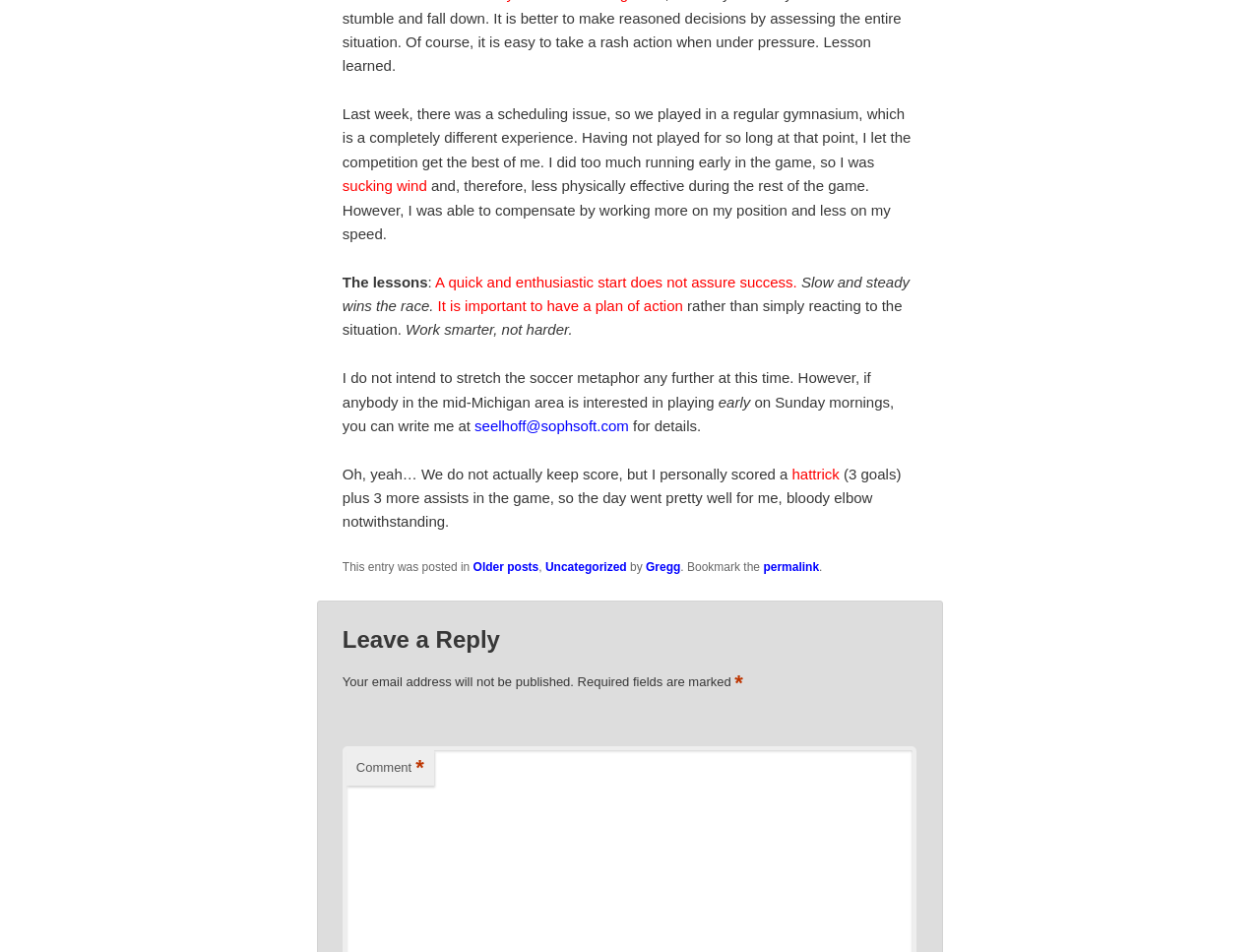Respond with a single word or phrase for the following question: 
What is the category of the blog post?

Uncategorized